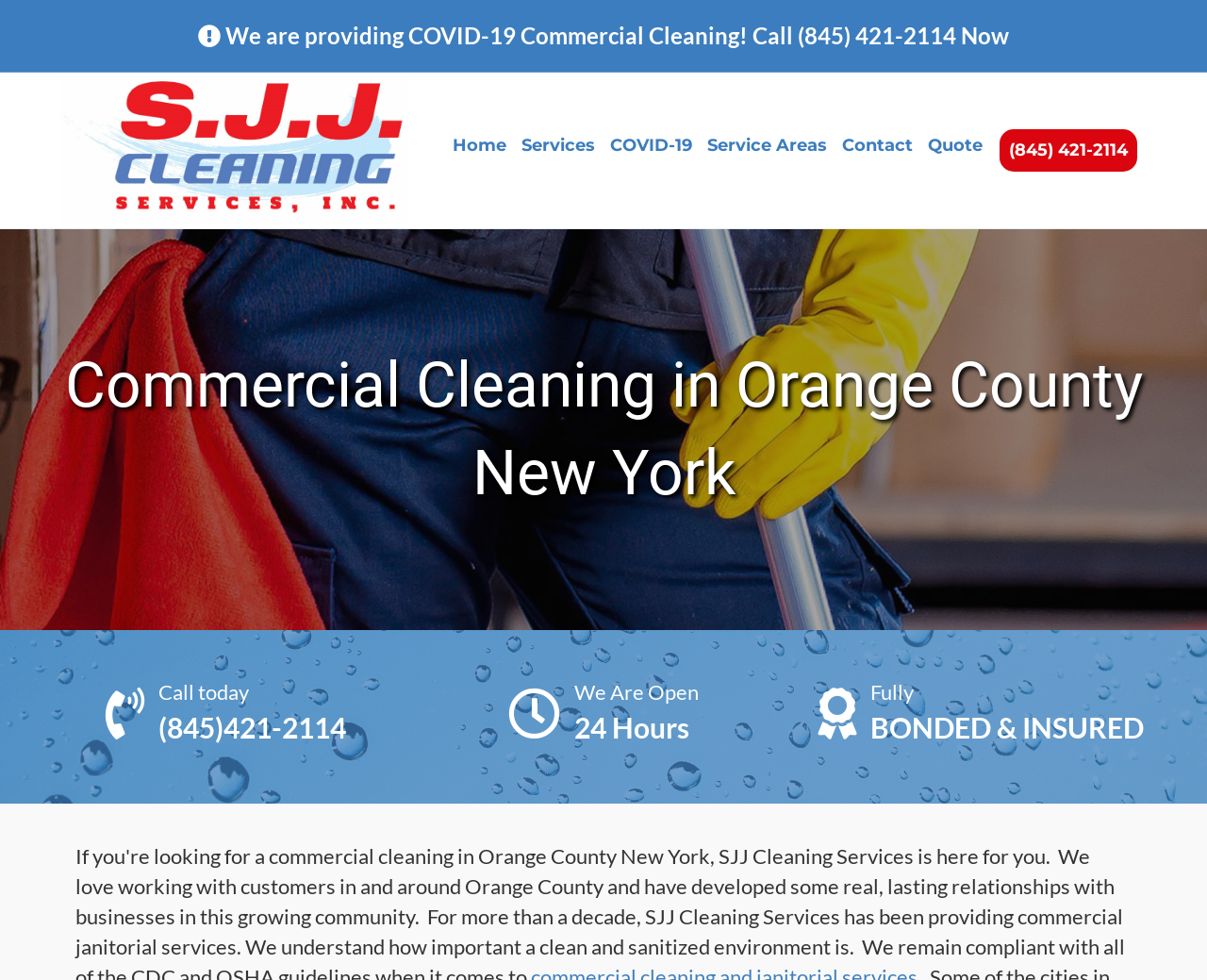Respond with a single word or phrase to the following question:
What is the name of the company providing commercial cleaning services?

SJJ Cleaning Services